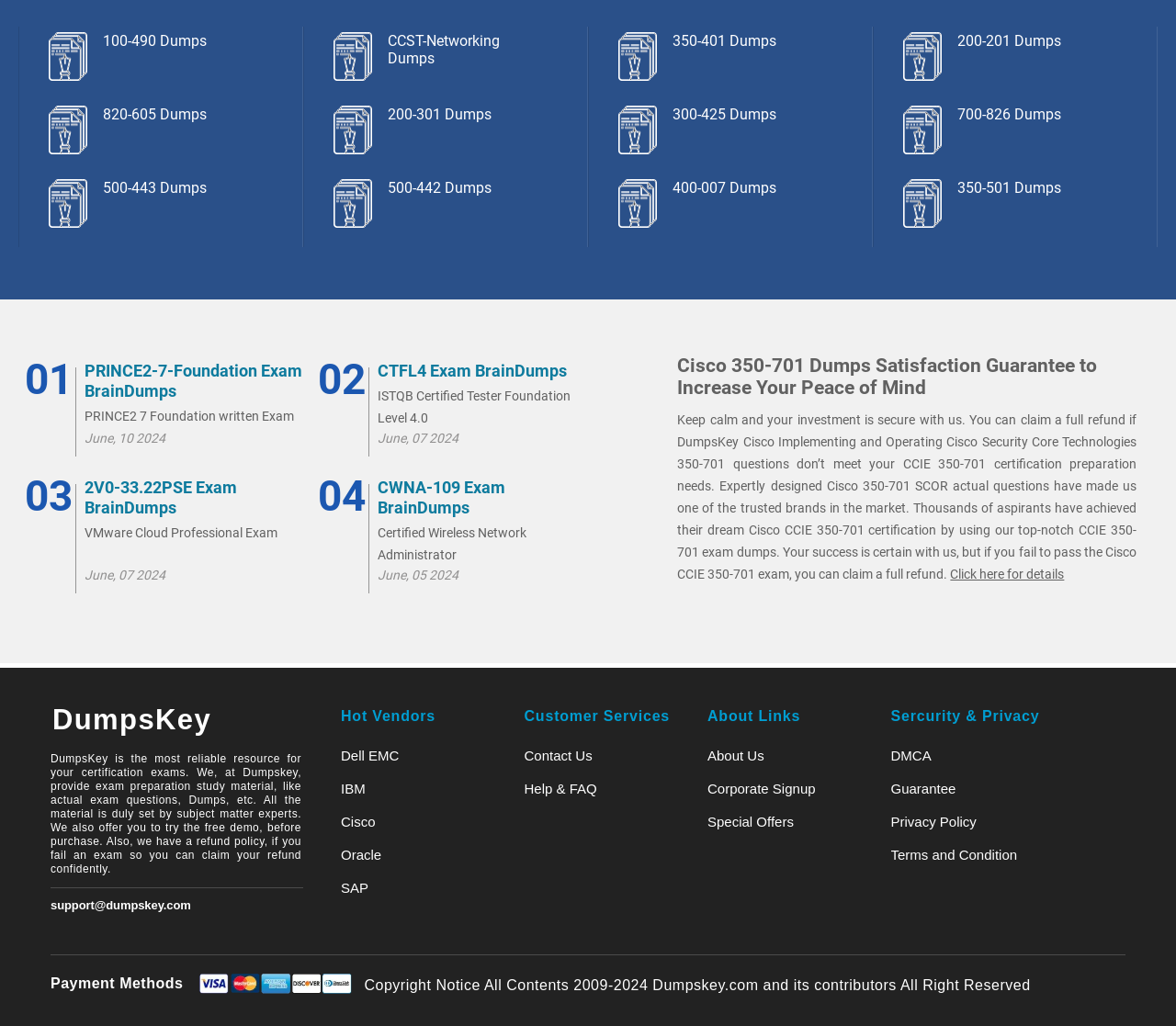Identify the bounding box coordinates of the part that should be clicked to carry out this instruction: "Click Cisco 350-701 Dumps Satisfaction Guarantee to Increase Your Peace of Mind heading".

[0.576, 0.346, 0.966, 0.389]